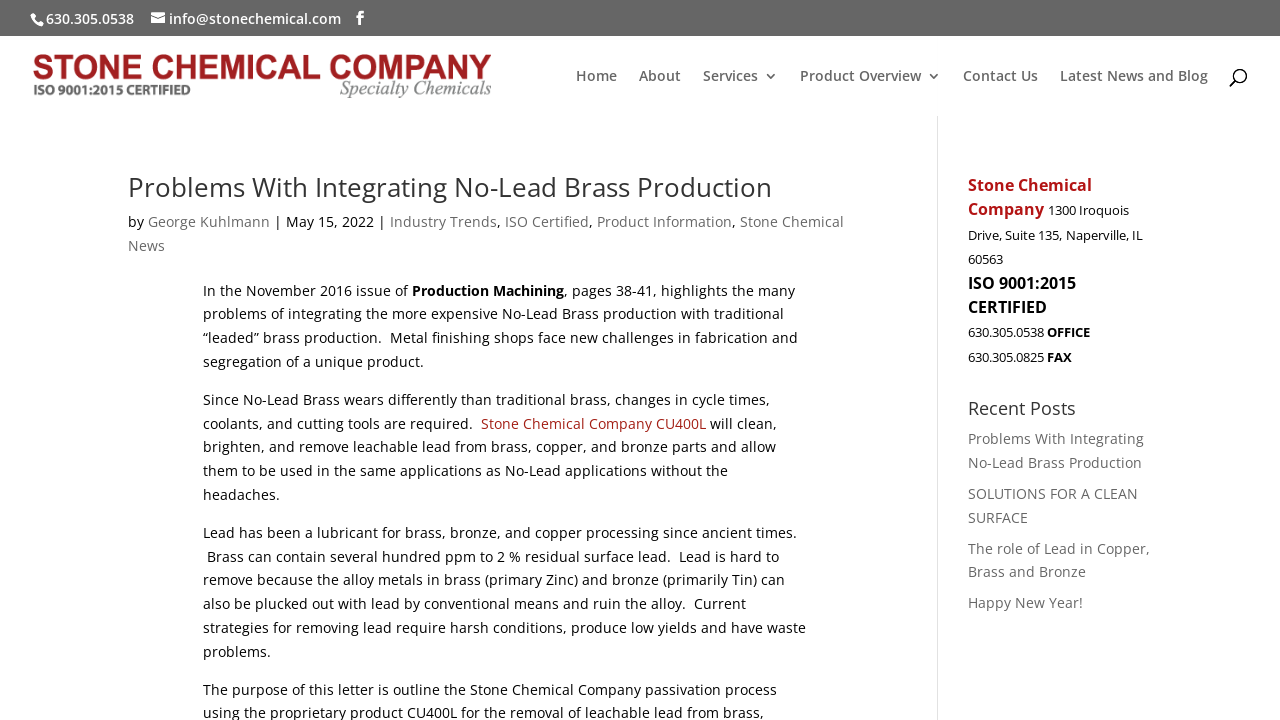What is the certification of Stone Chemical Company?
Please give a detailed and elaborate answer to the question.

I found the certification by looking at the bottom right corner of the webpage, where the company's contact information and certifications are listed.